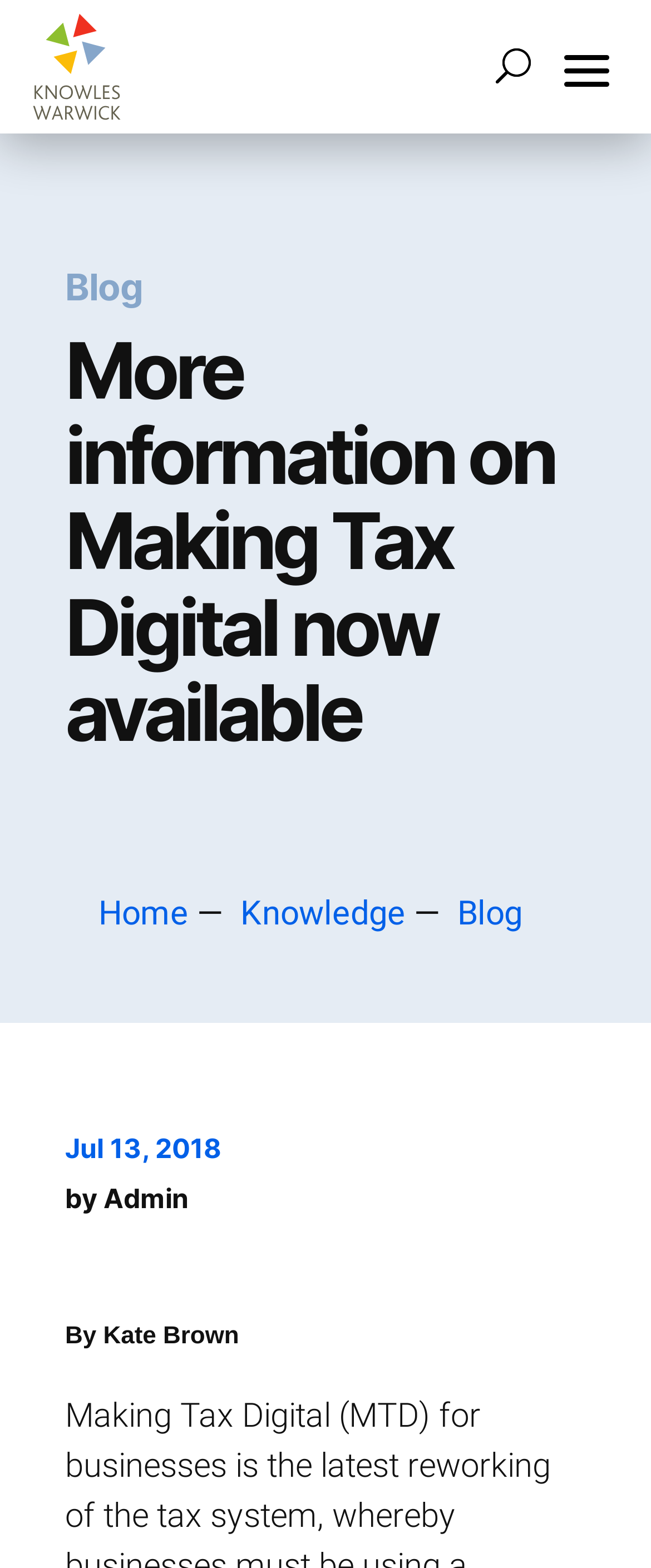Locate and provide the bounding box coordinates for the HTML element that matches this description: "alt="Menu" aria-label="Menu Button" title="Menu Button"".

[0.826, 0.011, 0.979, 0.074]